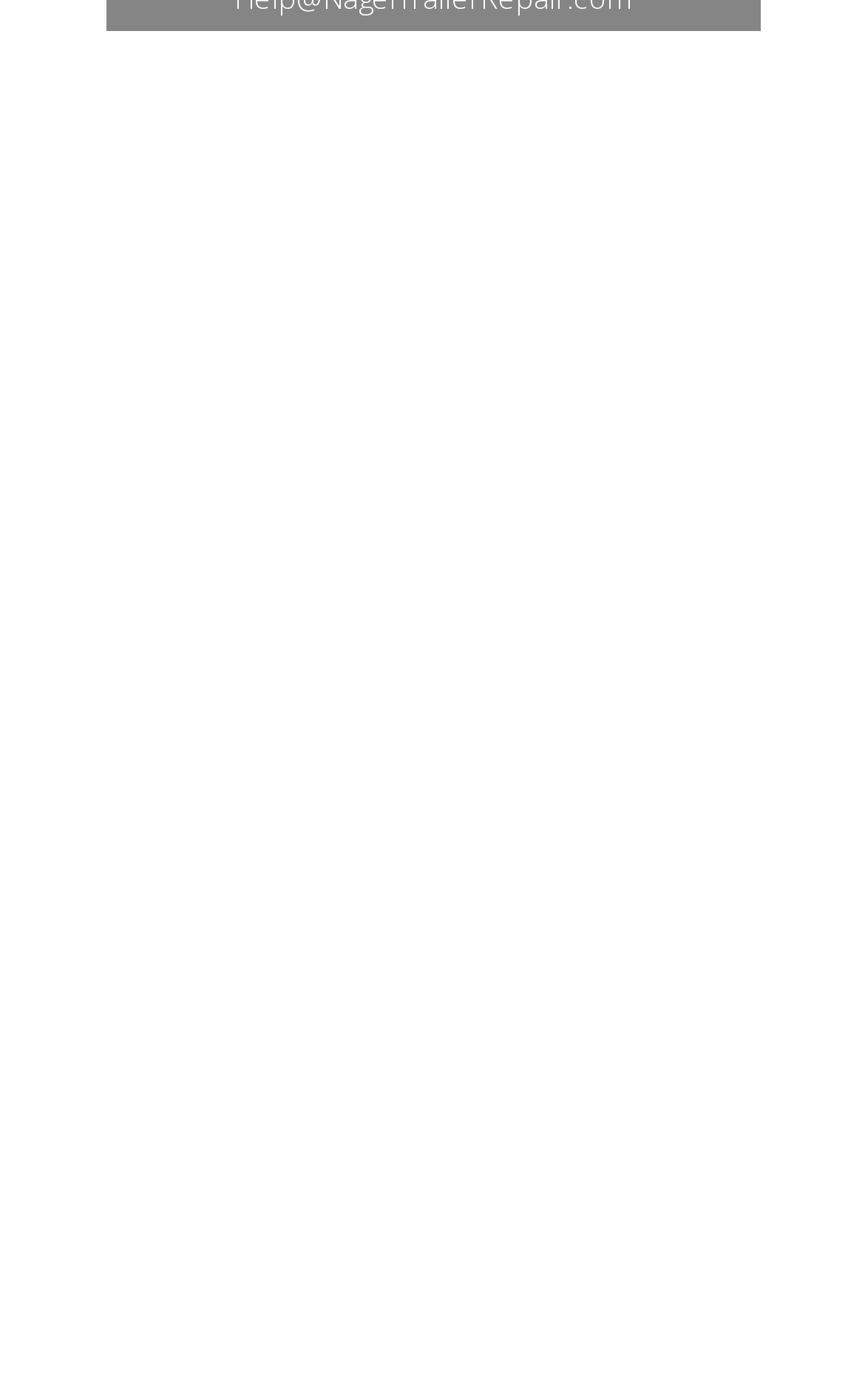Highlight the bounding box coordinates of the element you need to click to perform the following instruction: "Go to Home page."

[0.038, 0.281, 0.141, 0.311]